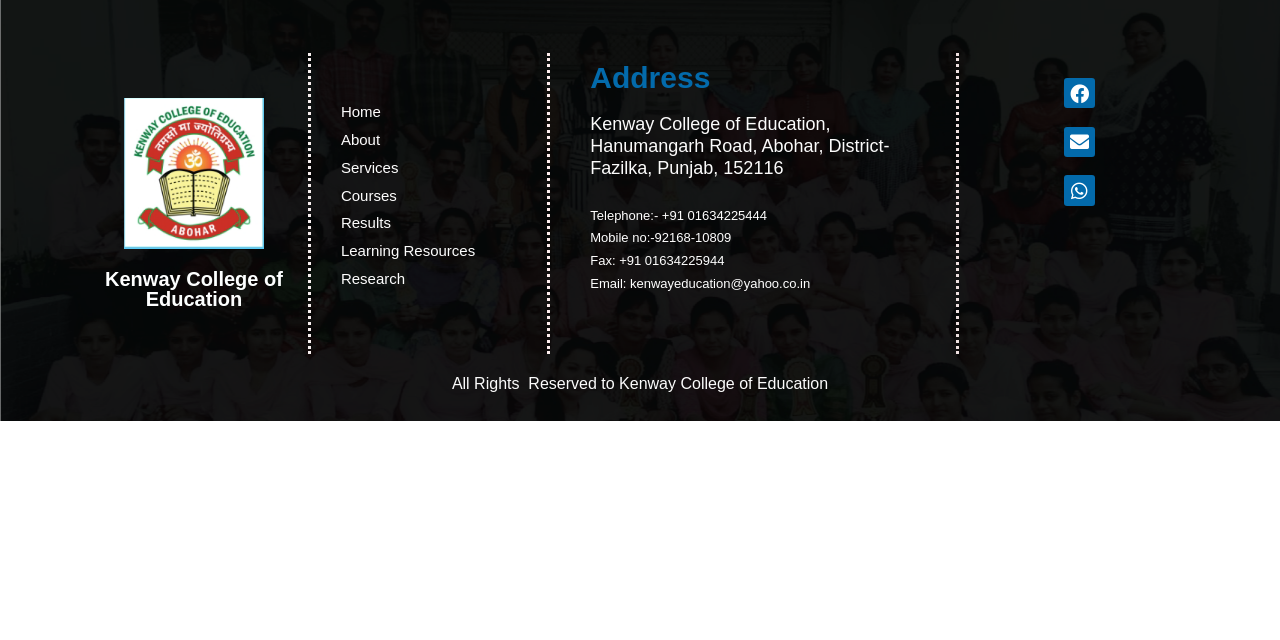Find the bounding box coordinates for the HTML element specified by: "Learning Resources".

[0.266, 0.371, 0.428, 0.414]